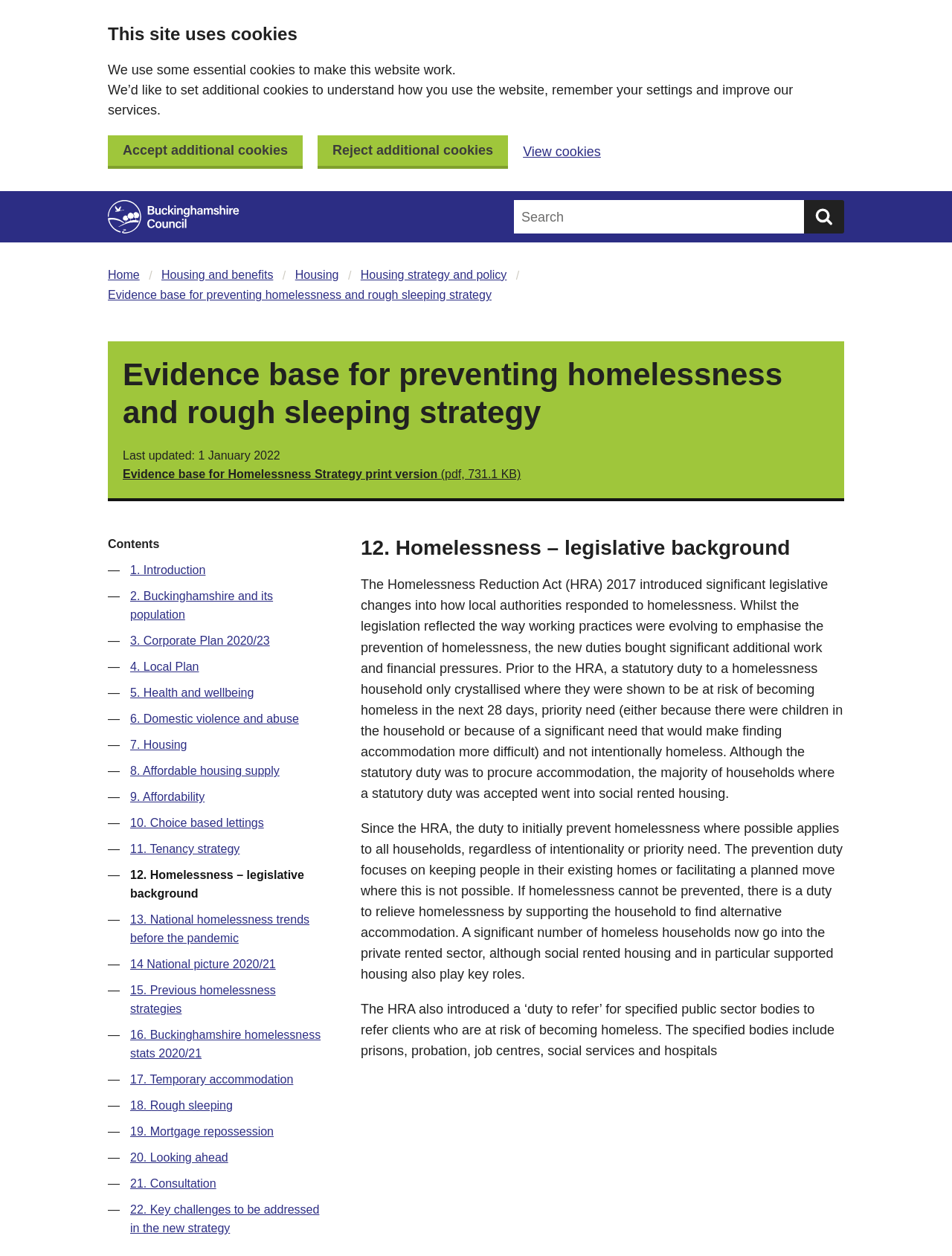Provide a brief response to the question below using one word or phrase:
What is the role of social rented housing in homelessness?

Key role